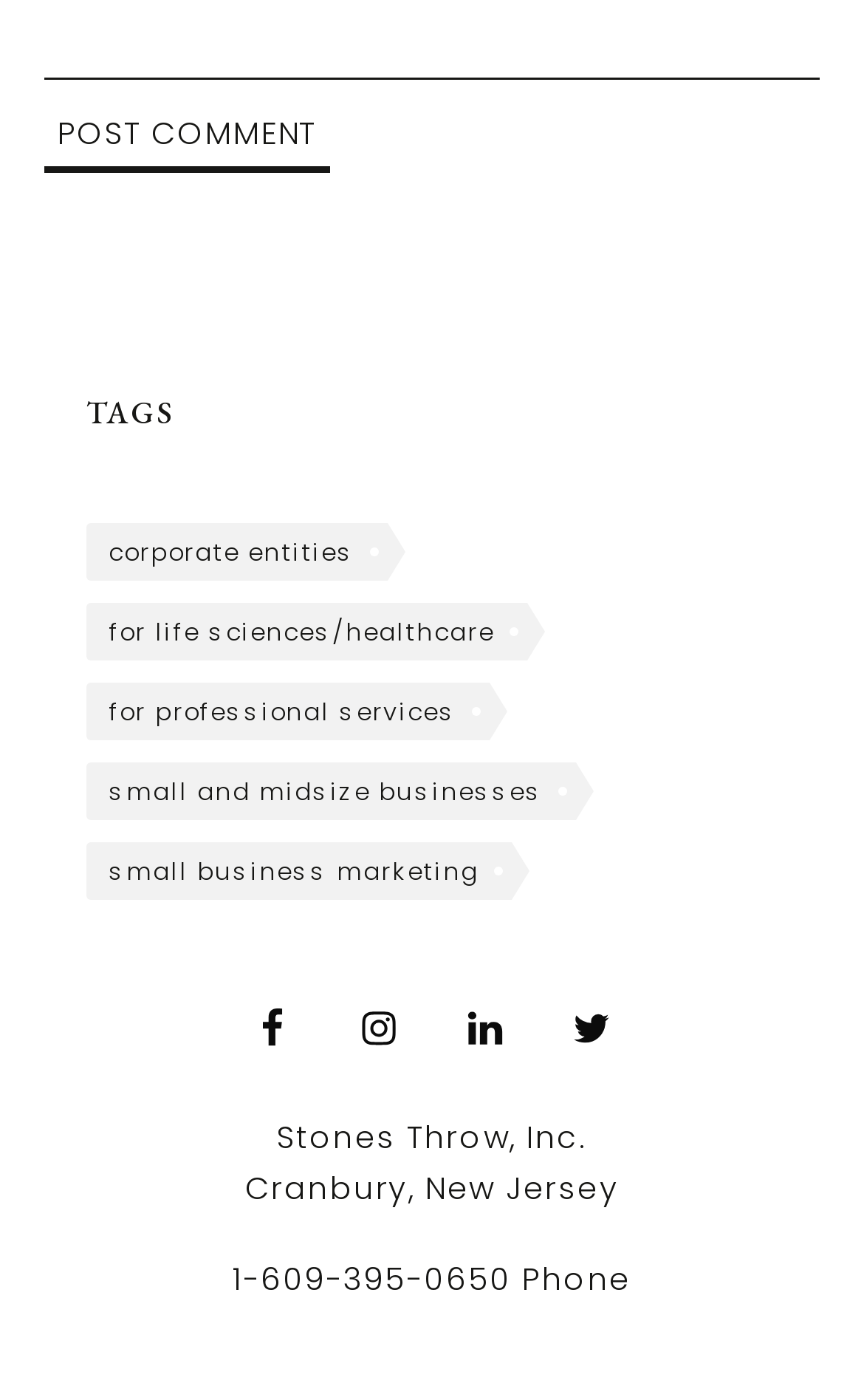Can you look at the image and give a comprehensive answer to the question:
How many items are there for 'small and midsize businesses'?

I found the link 'small and midsize businesses (51 items)' which indicates that there are 51 items related to this category.